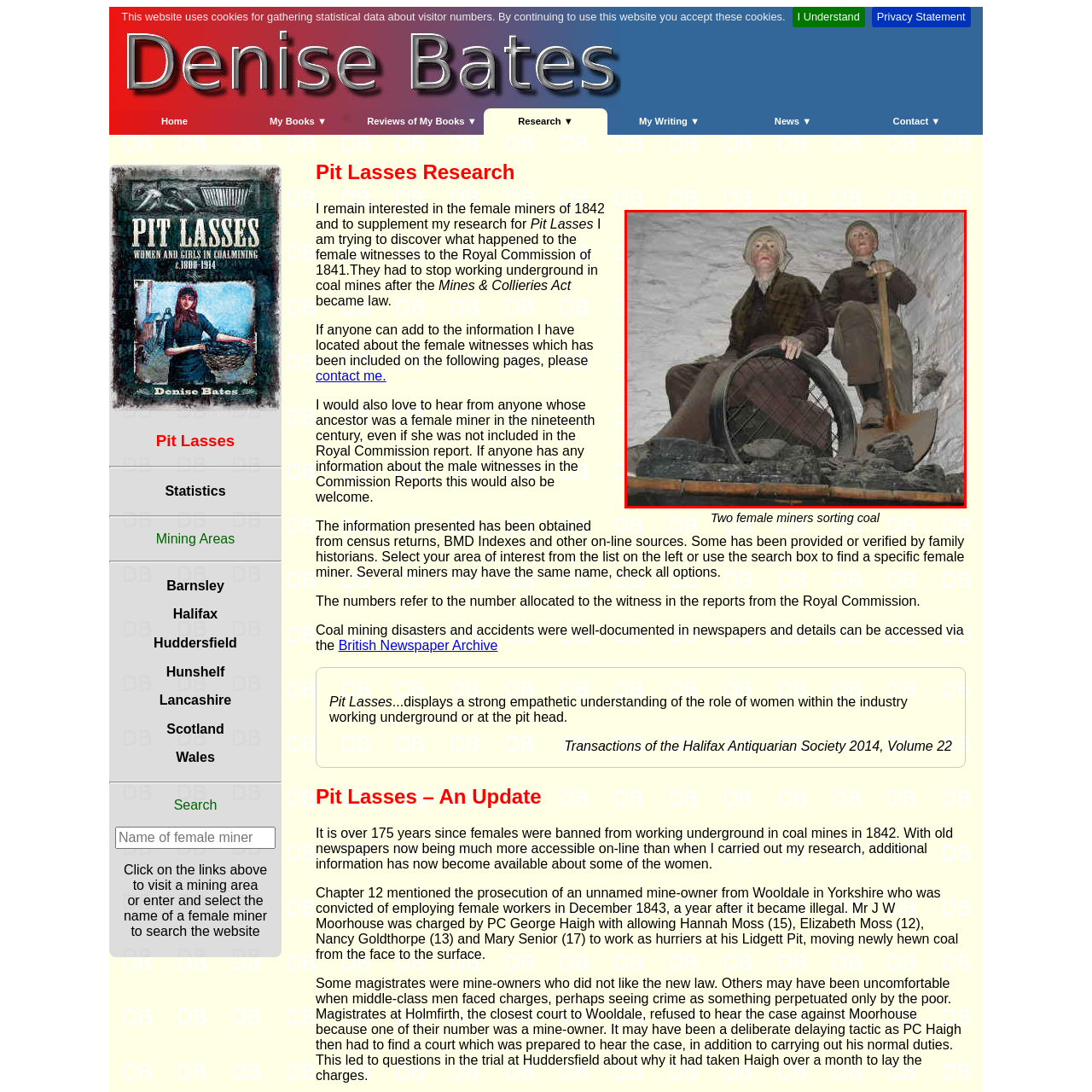What is the name of the research project?
Direct your attention to the image marked by the red bounding box and provide a detailed answer based on the visual details available.

The name of the research project is explicitly mentioned in the caption as 'Pit Lasses Research', which is a broader narrative that highlights the significant contributions of female miners in the coal industry.